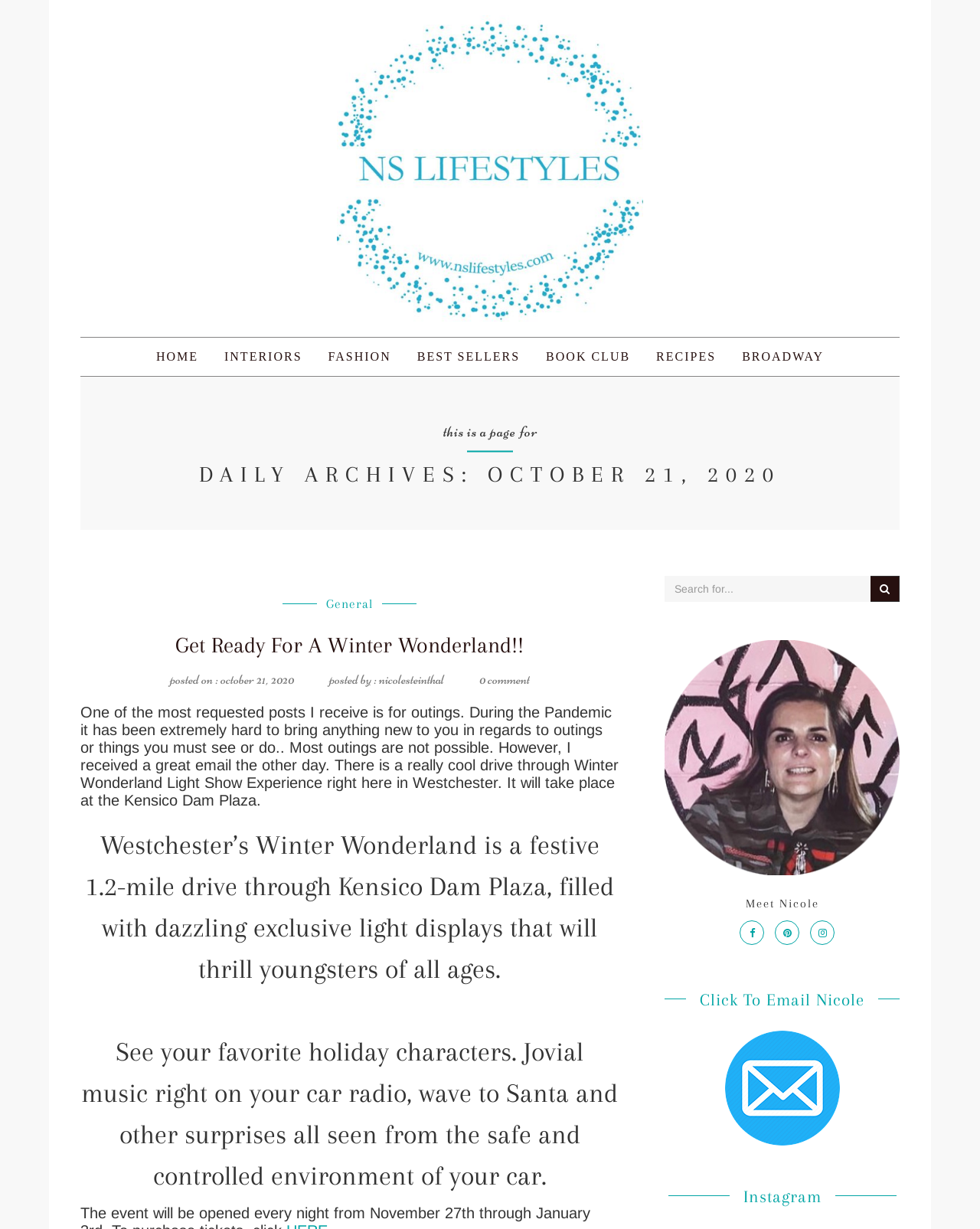Create an in-depth description of the webpage, covering main sections.

This webpage is about NS Lifestyles, a blog or online publication. At the top, there is a navigation menu with links to different sections, including HOME, INTERIORS, FASHION, BEST SELLERS, BOOK CLUB, RECIPES, and BROADWAY. Below the navigation menu, there is a heading that reads "this is a page for" followed by a horizontal separator line.

The main content of the page is divided into several sections. The first section has a heading that reads "DAILY ARCHIVES: OCTOBER 21, 2020" and a link to "General" below it. The next section has a heading that reads "Get Ready For A Winter Wonderland!!" with a link to the same title below it. There is also information about the post, including the date and author.

The main article of the page is about a Winter Wonderland Light Show Experience in Westchester, which is a drive-through event at the Kensico Dam Plaza. The article describes the event as a festive 1.2-mile drive-through experience with dazzling light displays, holiday characters, and music.

On the right side of the page, there is a search bar with a magnifying glass icon and a button to search. Below the search bar, there is a section with a heading that reads "Meet Nicole" and links to social media profiles, including Facebook, Twitter, and Instagram. There is also a link to email Nicole and a section with a heading that reads "18 512" with an image below it.

Overall, the webpage has a clean and organized layout, with clear headings and concise text. The content is focused on lifestyle and entertainment, with a specific article about a winter event in Westchester.